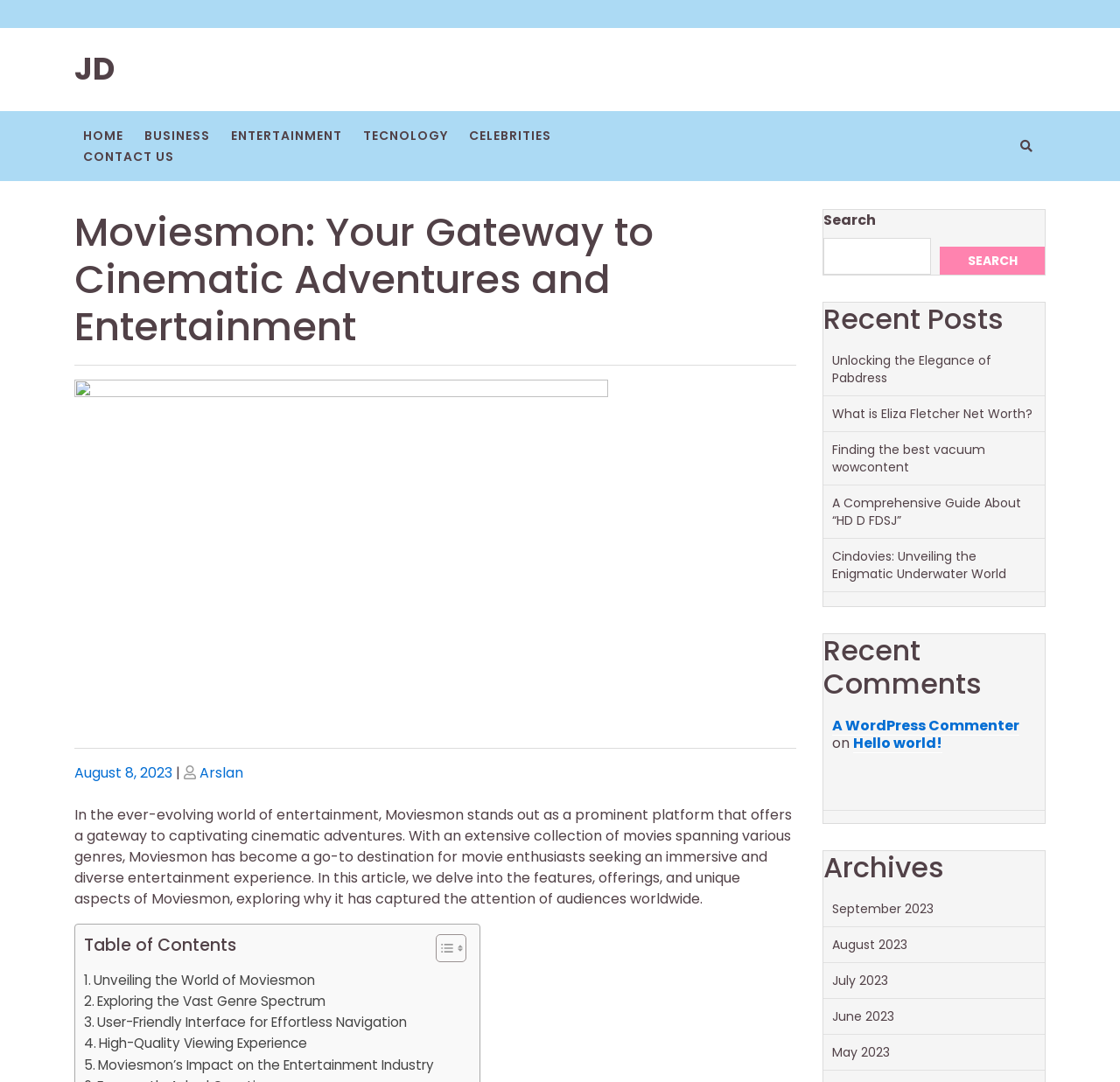Review the image closely and give a comprehensive answer to the question: How many links are present in the top menu?

The top menu section of the webpage contains 7 links, namely 'HOME', 'BUSINESS', 'ENTERTAINMENT', 'TECNOLOGY', 'CELEBRITIES', and 'CONTACT US'.